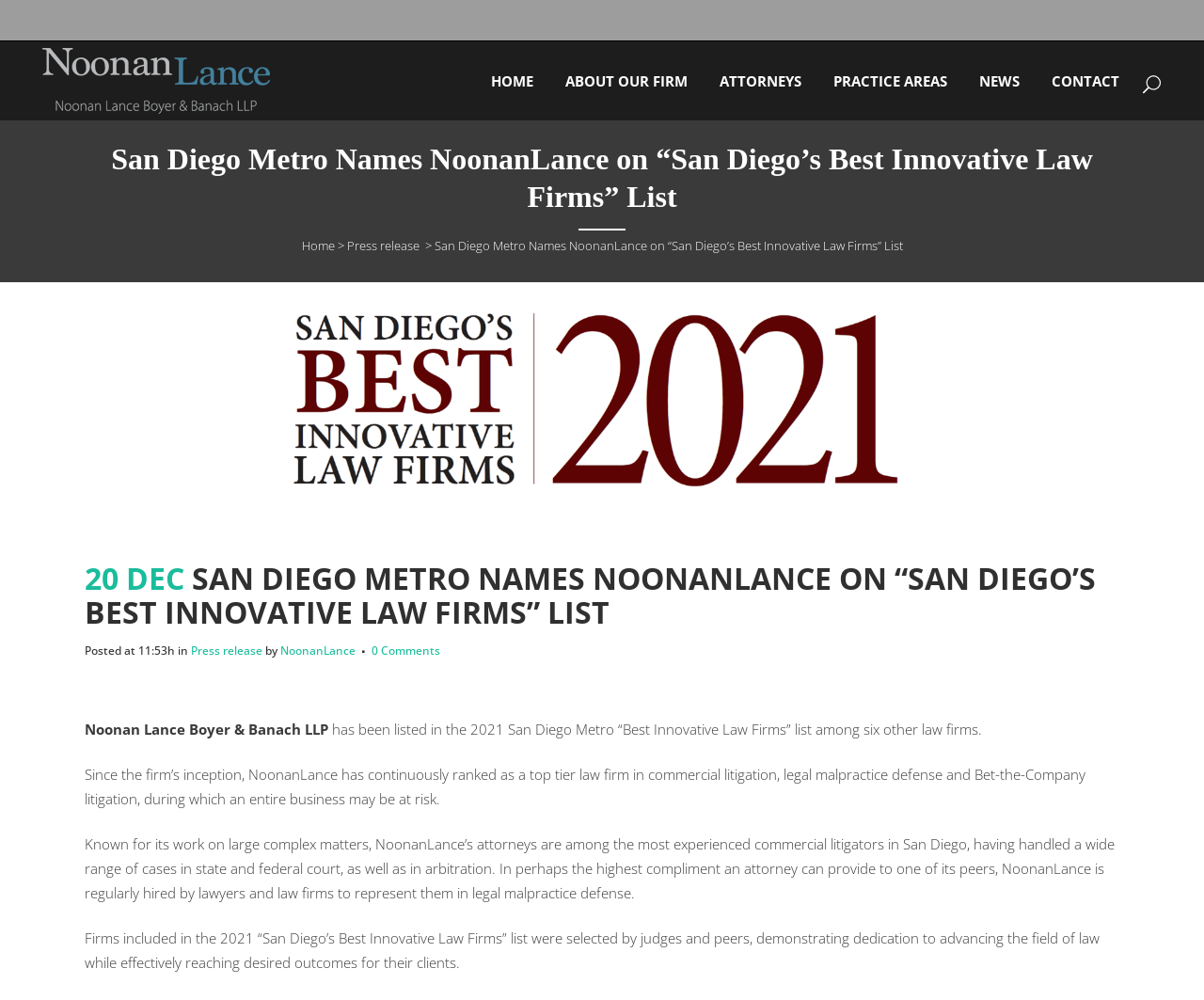Respond with a single word or phrase to the following question:
What is the list that NoonanLance has been listed in?

San Diego Metro “Best Innovative Law Firms” list